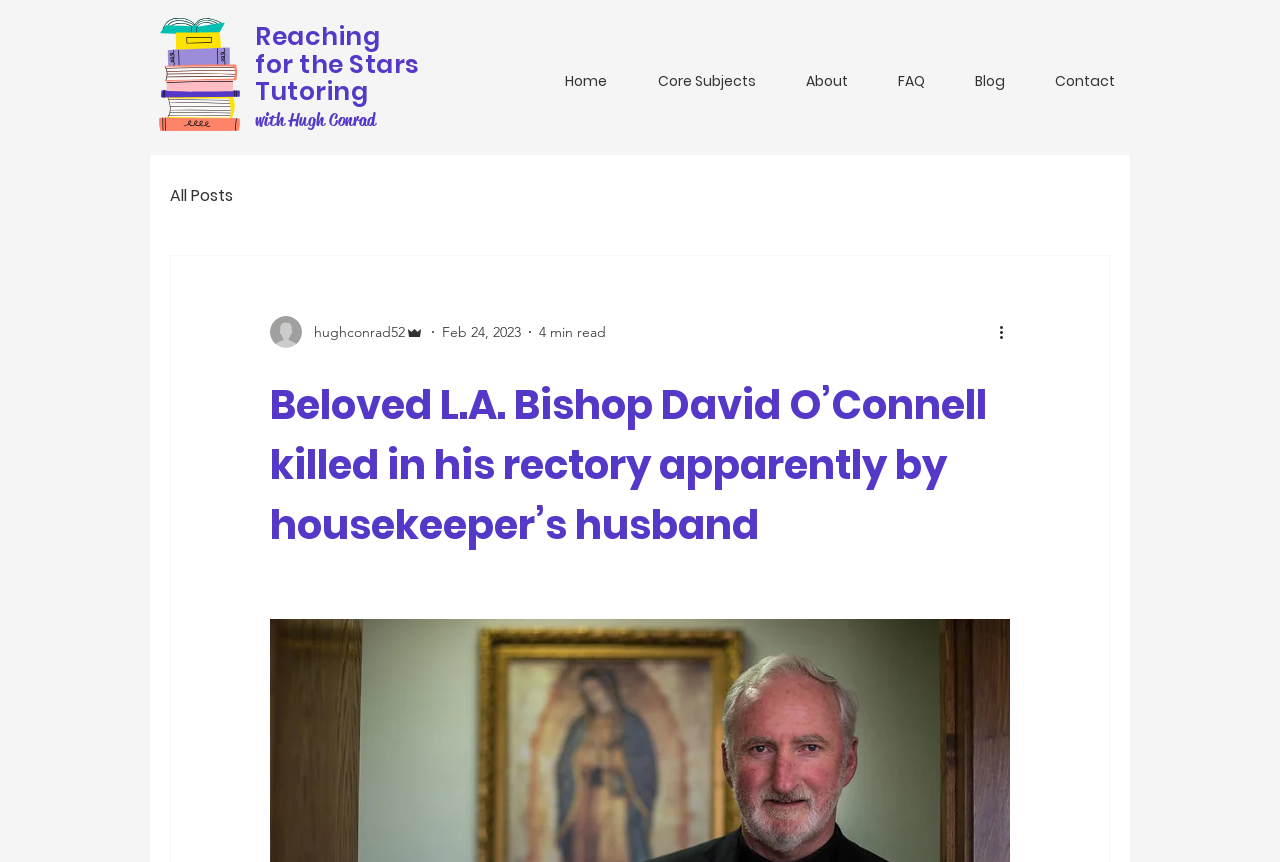Provide the bounding box coordinates of the section that needs to be clicked to accomplish the following instruction: "View the 'All Posts' page."

[0.133, 0.212, 0.182, 0.241]